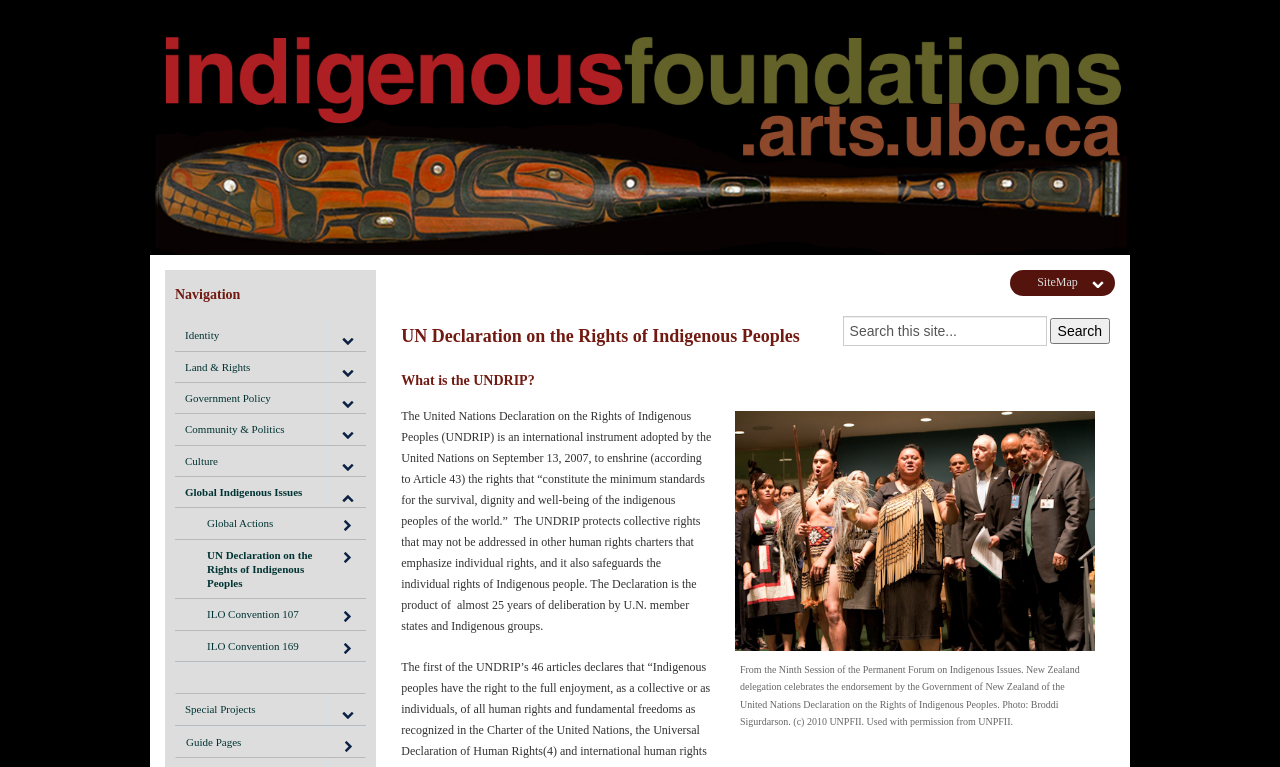Determine the bounding box coordinates of the area to click in order to meet this instruction: "View UN Declaration on the Rights of Indigenous Peoples".

[0.137, 0.703, 0.286, 0.782]